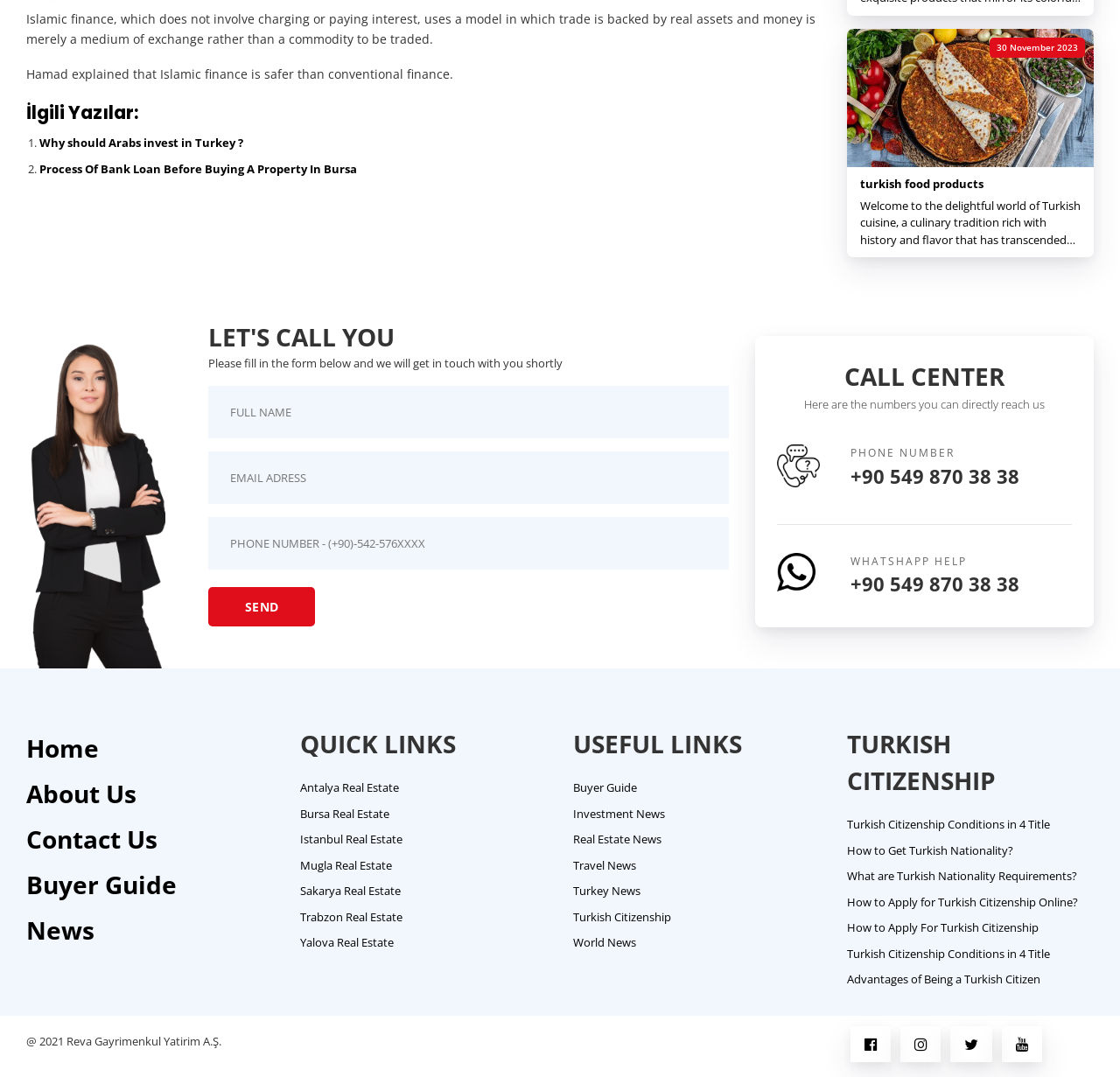Using the elements shown in the image, answer the question comprehensively: How many links are provided under the QUICK LINKS section?

I counted the links under the QUICK LINKS section, which are Antalya Real Estate, Bursa Real Estate, Istanbul Real Estate, Mugla Real Estate, Sakarya Real Estate, and Trabzon Real Estate.